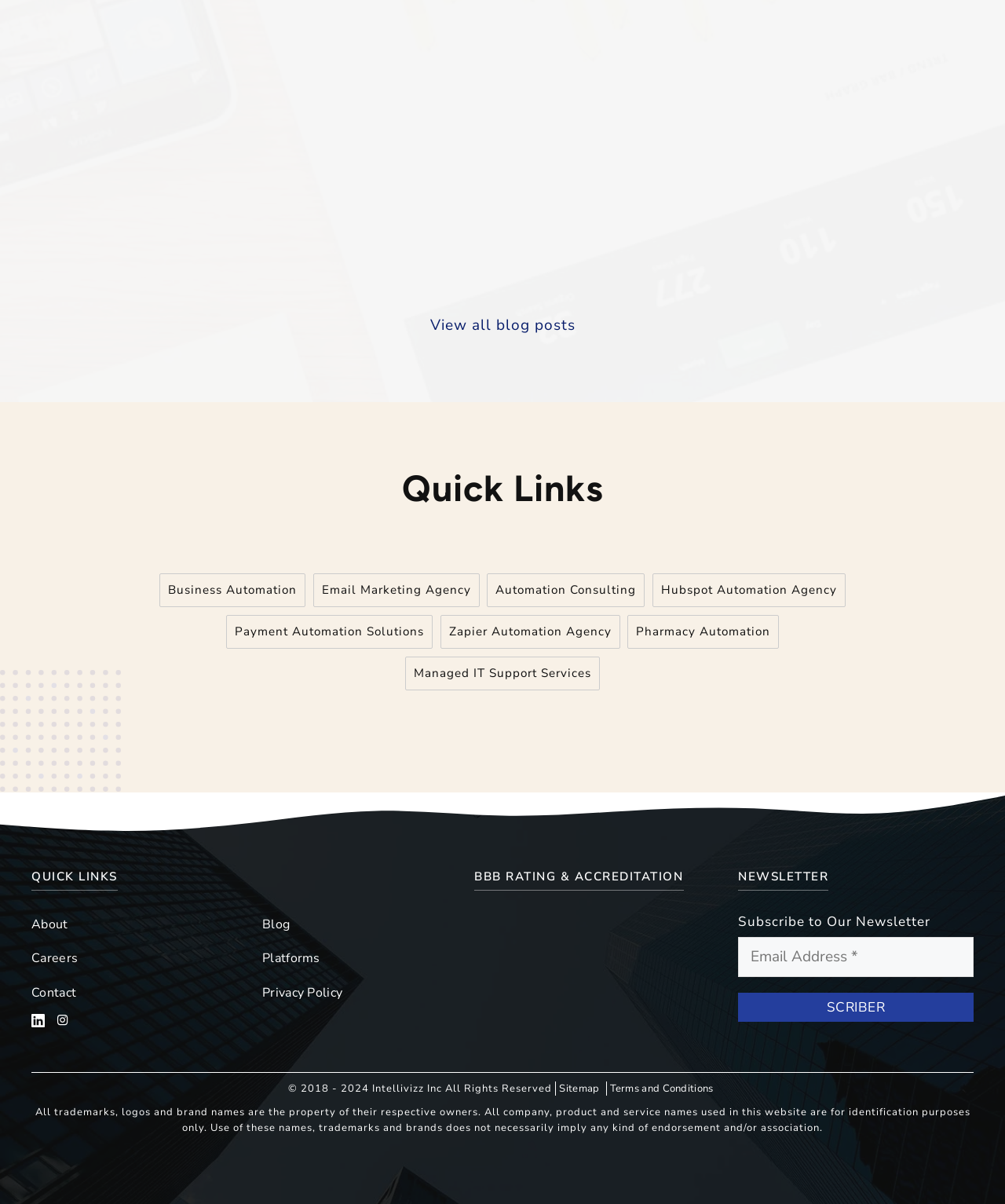Bounding box coordinates should be in the format (top-left x, top-left y, bottom-right x, bottom-right y) and all values should be floating point numbers between 0 and 1. Determine the bounding box coordinate for the UI element described as: ICKF Stay At Home

None